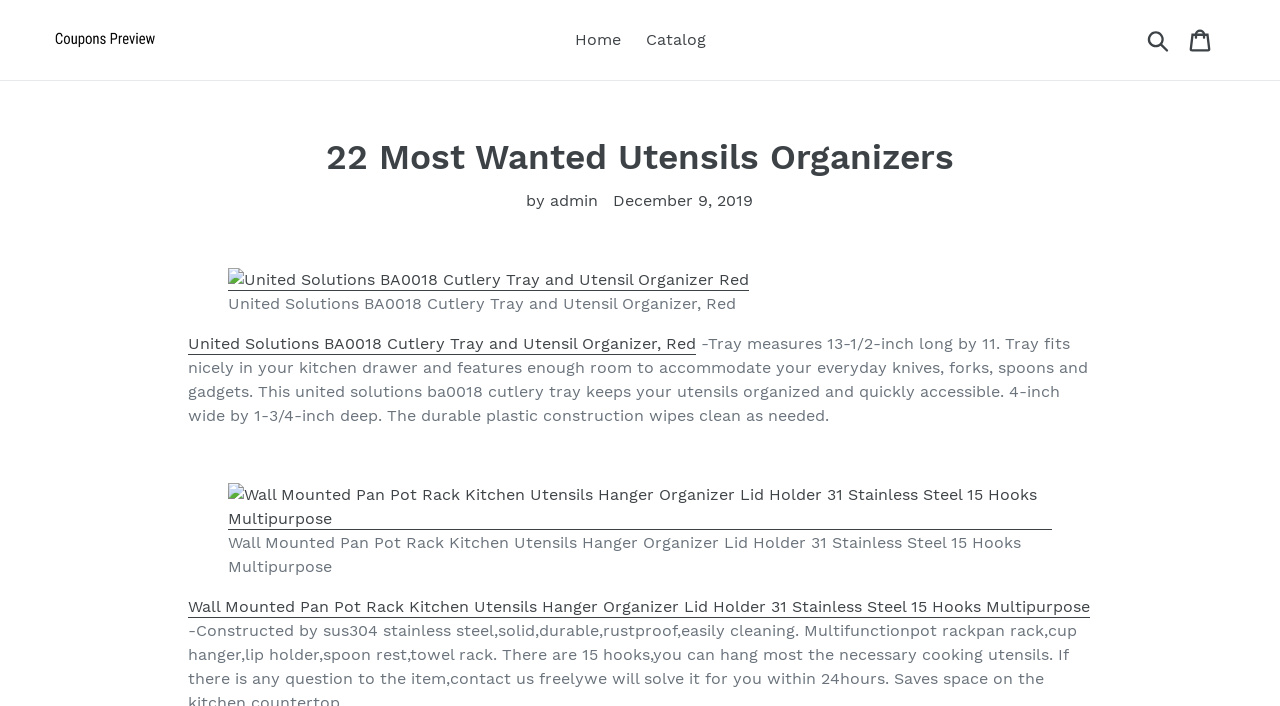How many hooks does the Wall Mounted Pan Pot Rack have?
Look at the image and construct a detailed response to the question.

I found the answer by looking at the text description of the link with the text 'Wall Mounted Pan Pot Rack Kitchen Utensils Hanger Organizer Lid Holder 31 Stainless Steel 15 Hooks Multipurpose'.